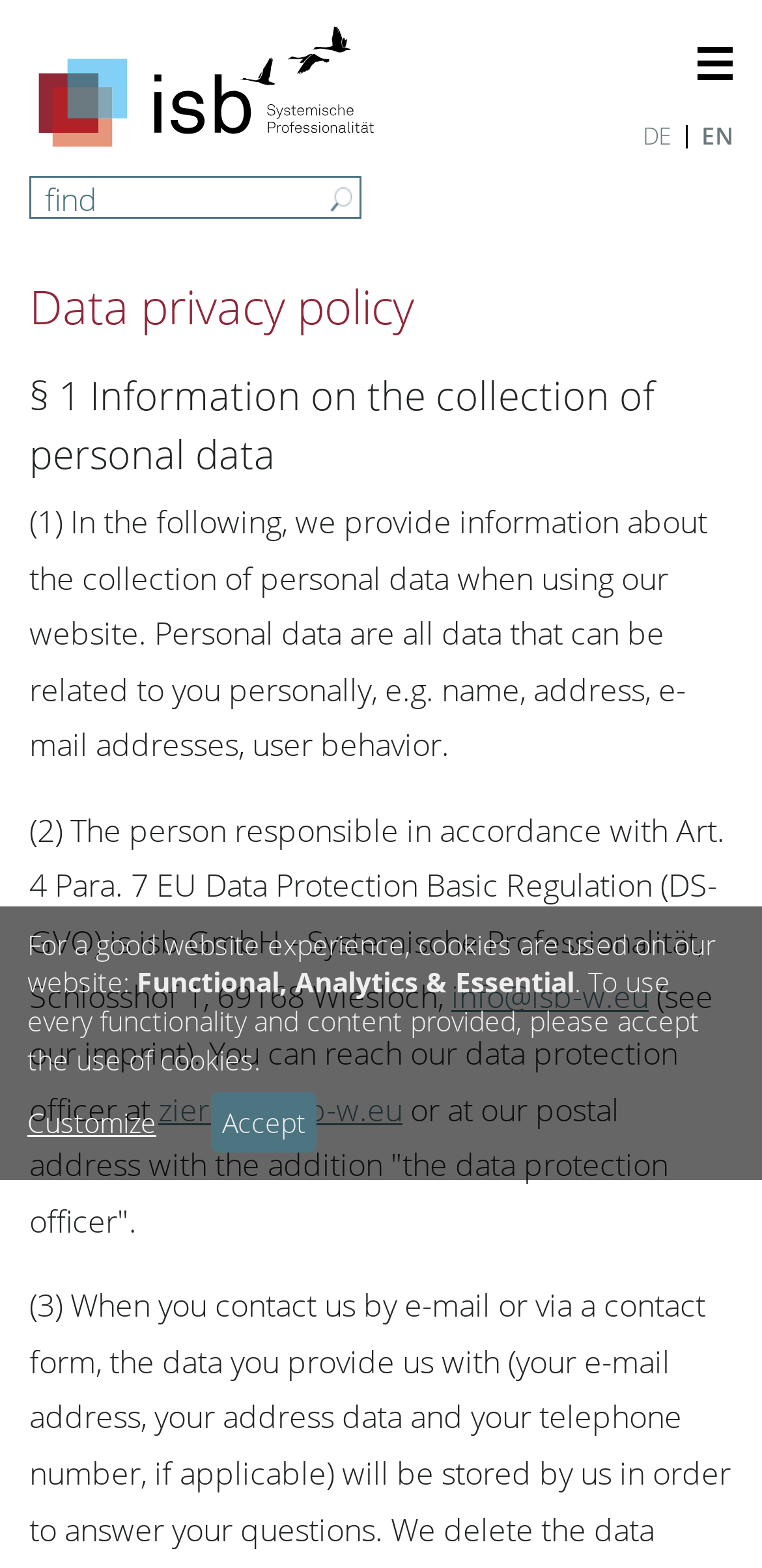Pinpoint the bounding box coordinates of the area that must be clicked to complete this instruction: "Contact via email".

[0.592, 0.622, 0.851, 0.65]